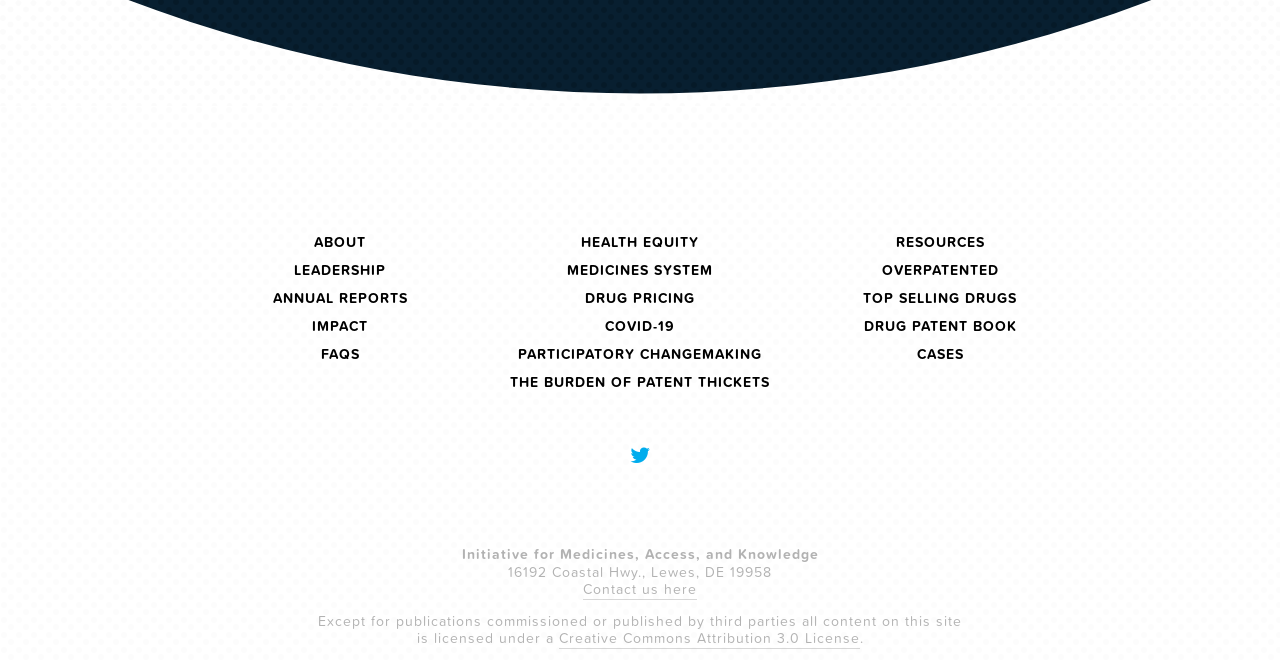Answer the question using only one word or a concise phrase: How can users contact the organization?

Contact us here